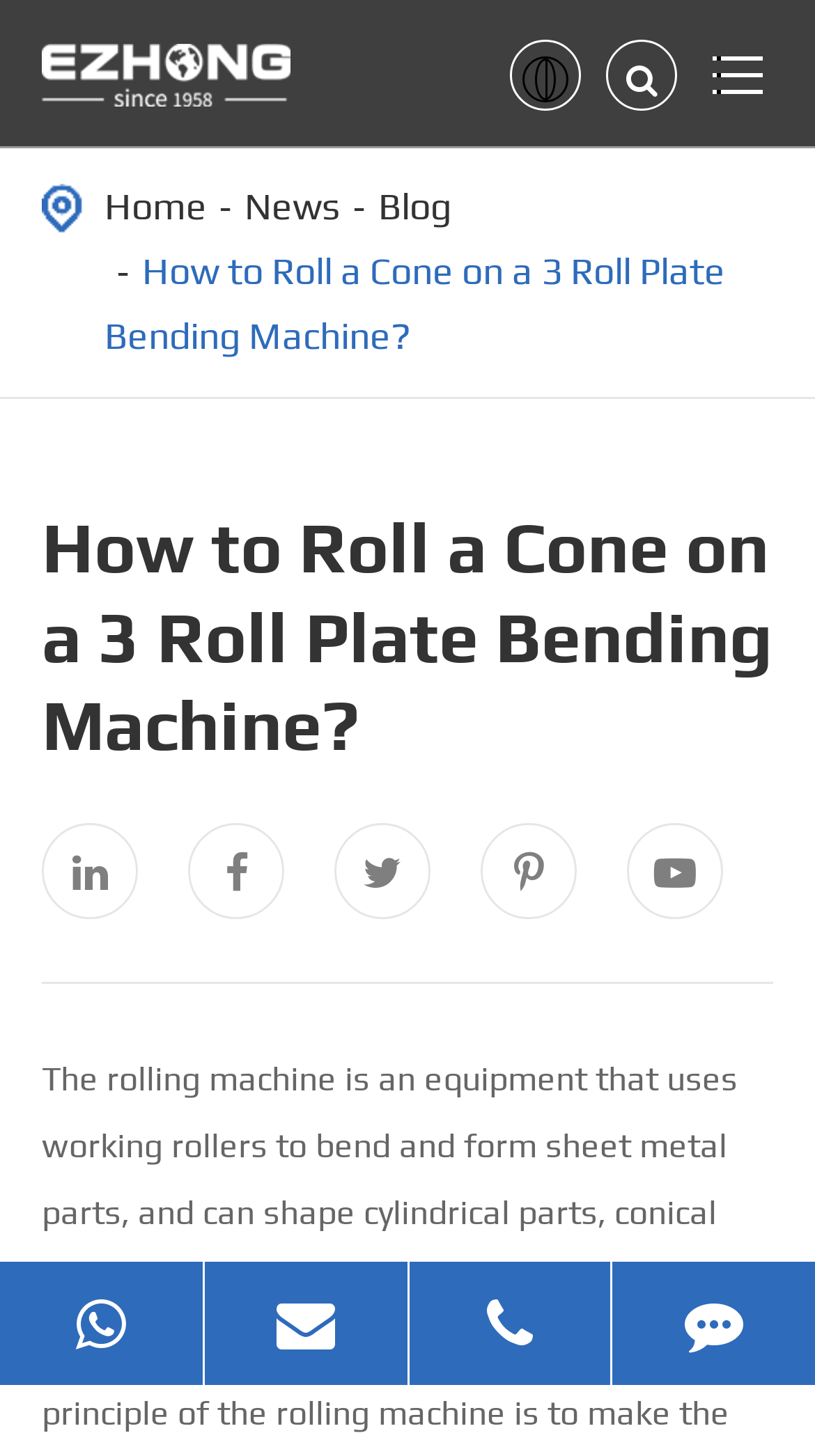Provide a one-word or short-phrase response to the question:
Is there a feedback link at the bottom right?

Yes